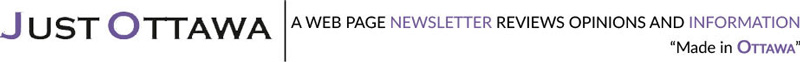Utilize the details in the image to thoroughly answer the following question: What is the purpose of the newsletter?

The words 'A WEB PAGE NEWSLETTER REVIEWS OPINIONS AND INFORMATION' are included beneath the logo, emphasizing the newsletter's focus and purpose, which is to provide reviews, opinions, and information.